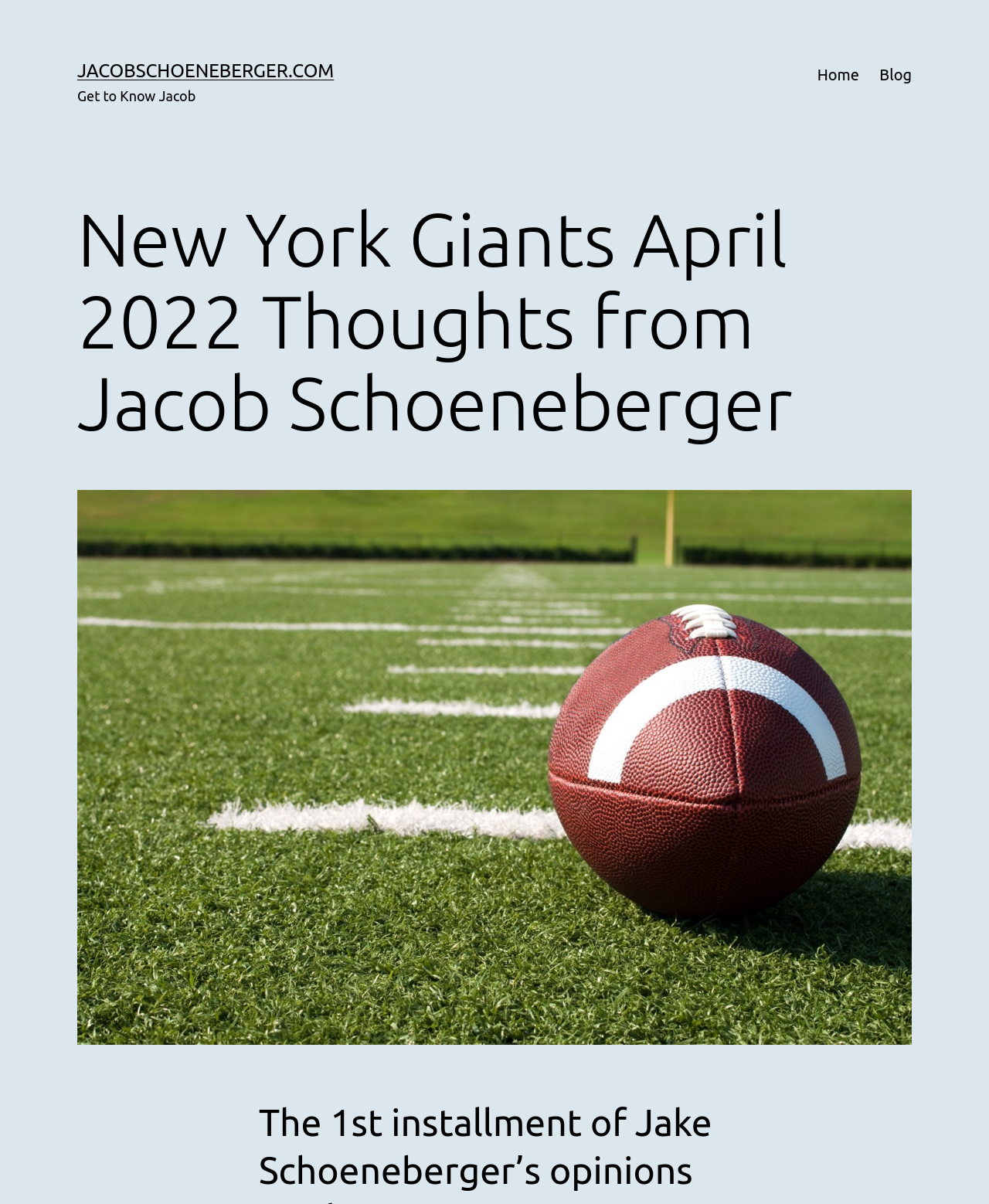Predict the bounding box of the UI element based on the description: "Blog". The coordinates should be four float numbers between 0 and 1, formatted as [left, top, right, bottom].

[0.879, 0.046, 0.932, 0.078]